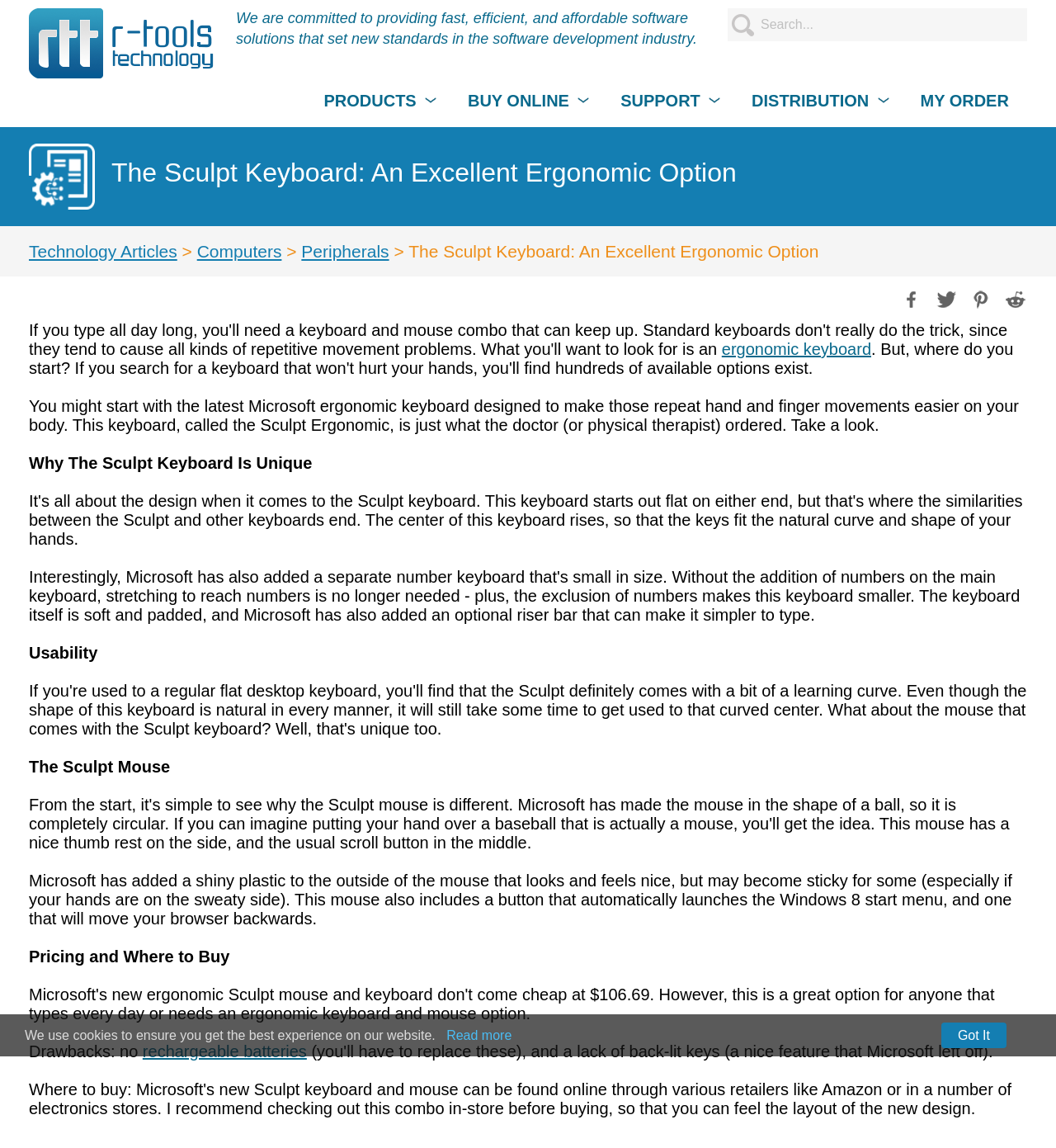Locate the bounding box coordinates of the element that needs to be clicked to carry out the instruction: "Visit R-Tools Technology Inc.". The coordinates should be given as four float numbers ranging from 0 to 1, i.e., [left, top, right, bottom].

[0.027, 0.007, 0.203, 0.068]